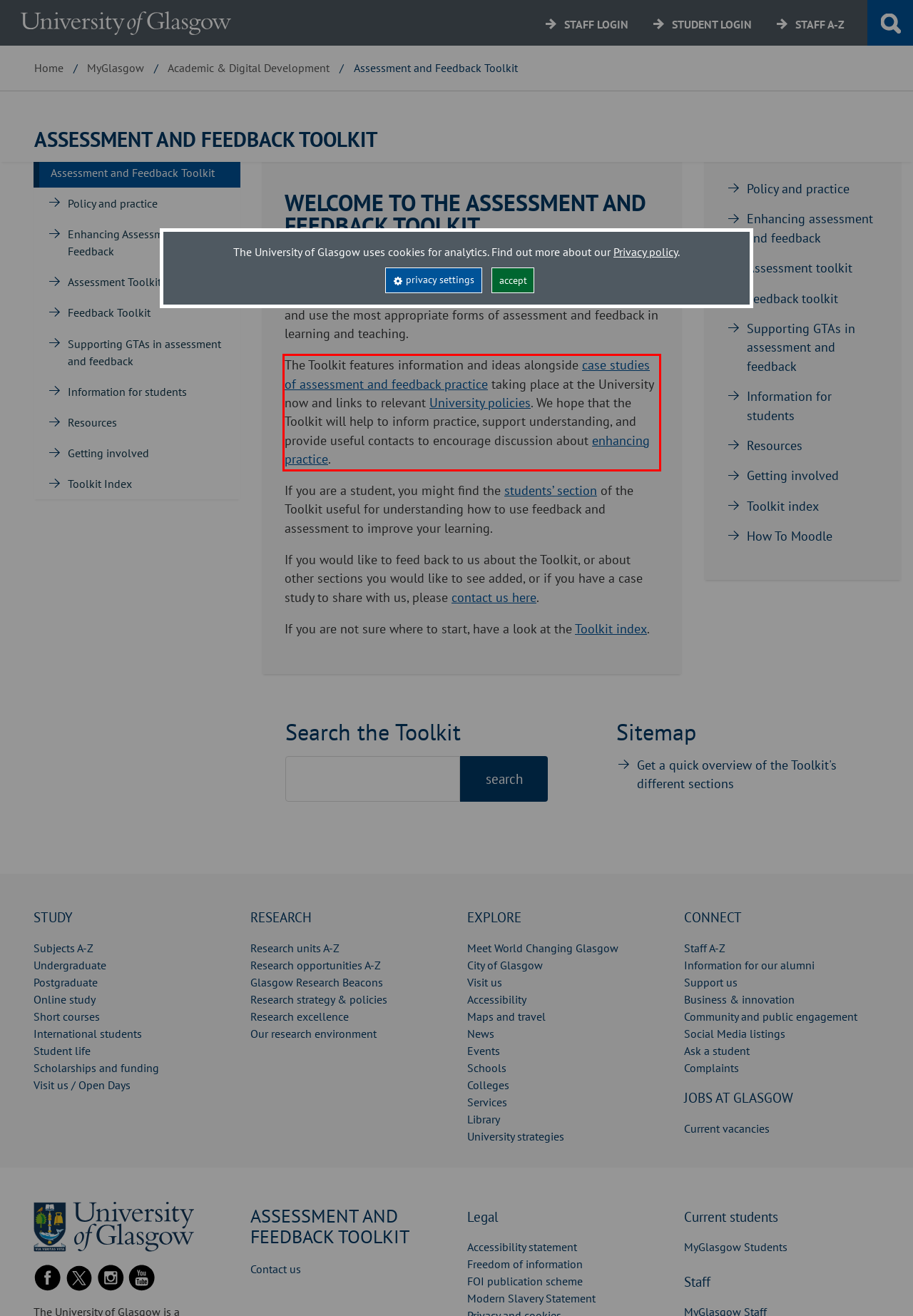You are given a screenshot with a red rectangle. Identify and extract the text within this red bounding box using OCR.

The Toolkit features information and ideas alongside case studies of assessment and feedback practice taking place at the University now and links to relevant University policies. We hope that the Toolkit will help to inform practice, support understanding, and provide useful contacts to encourage discussion about enhancing practice.